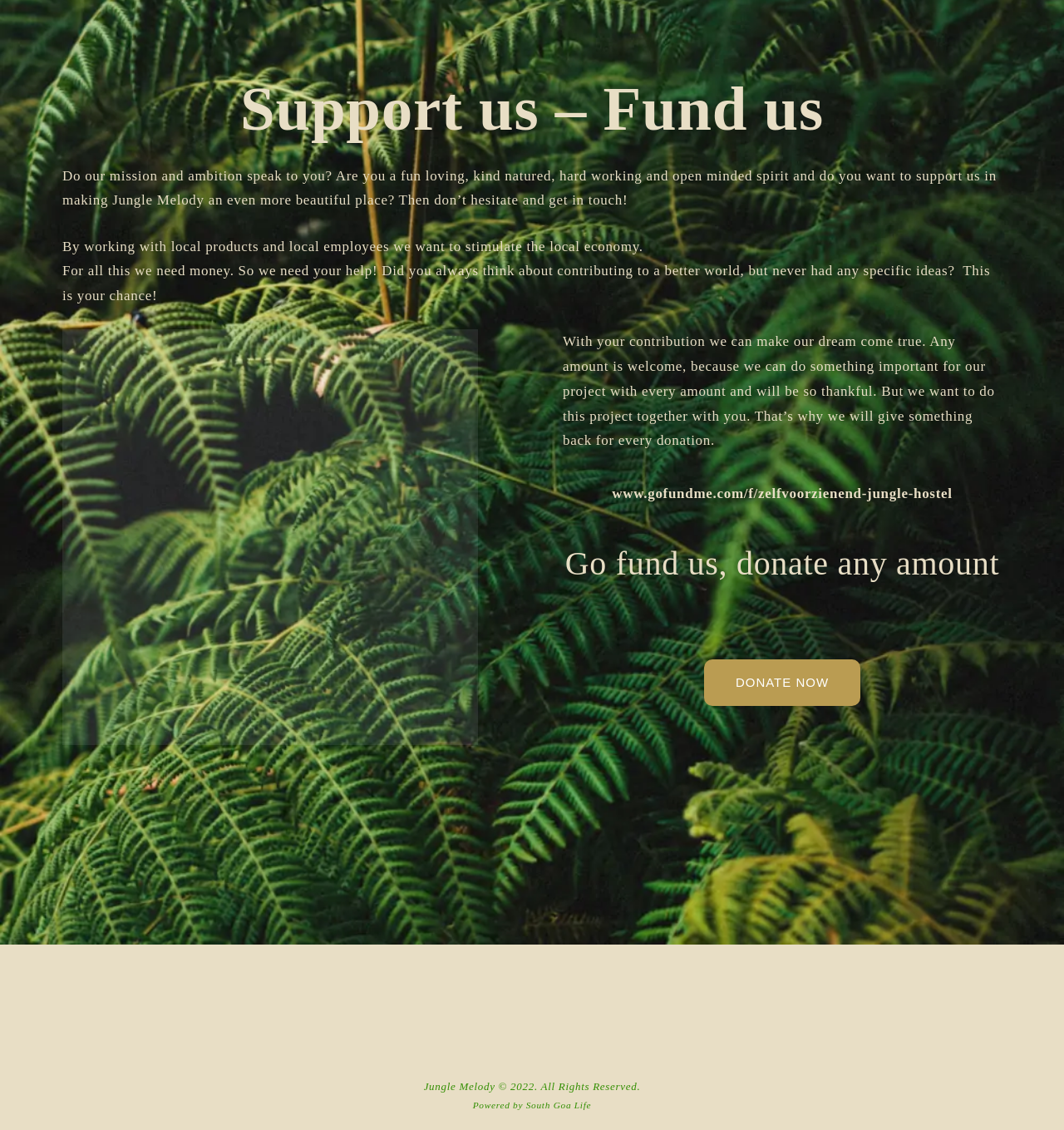What is the relationship between Jungle Melody and South Goa Life?
Your answer should be a single word or phrase derived from the screenshot.

Powered by